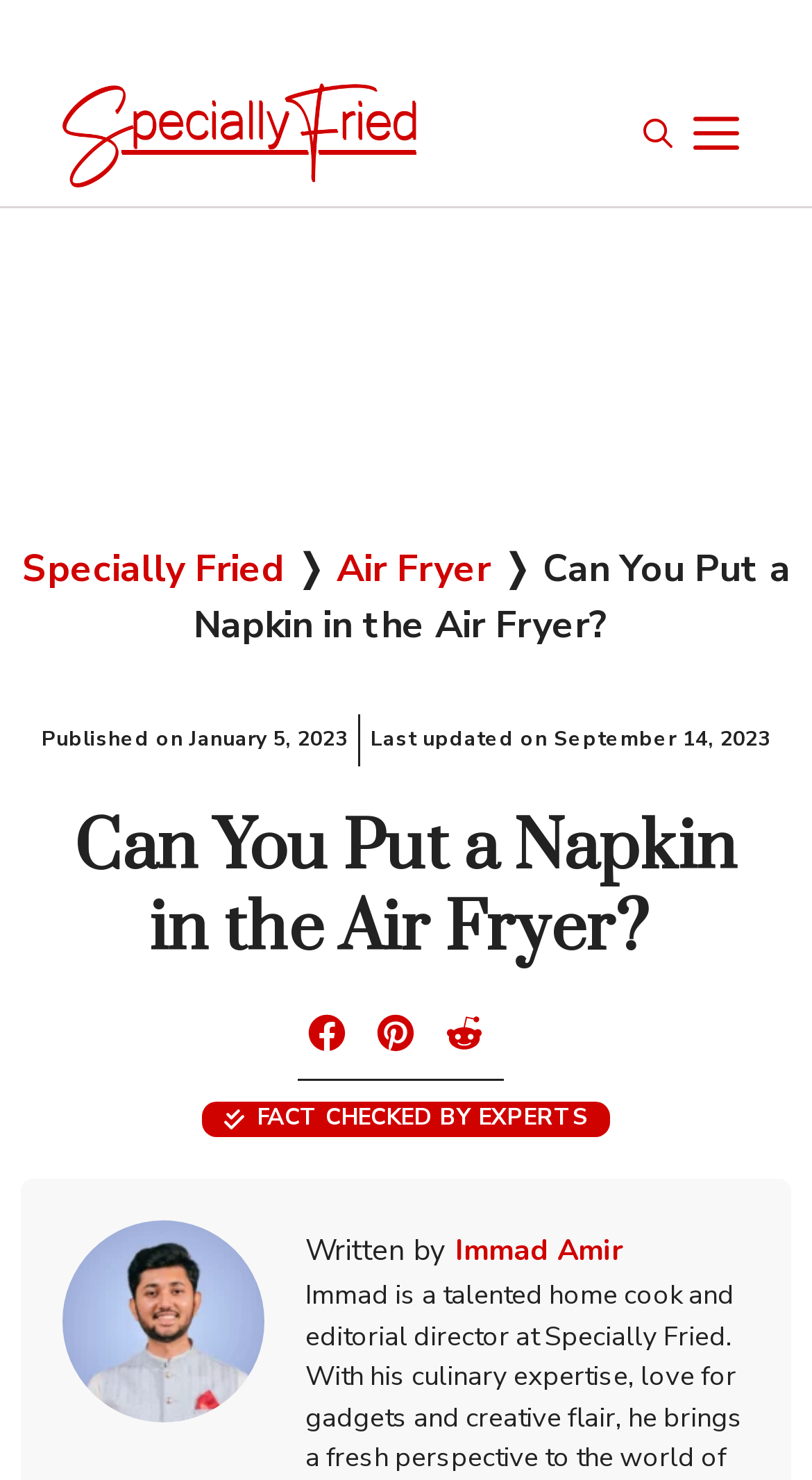Provide a thorough description of the webpage you see.

The webpage is about exploring whether a napkin can burn inside an air fryer and if it can catch fire. At the top, there is a banner with the site's name, "Specially Fried", accompanied by an image of the same name. To the right of the banner, there is a navigation section with a mobile toggle button, an "Open search" button, and a "MENU" button that expands to reveal a slide-out menu.

Below the navigation section, there is a horizontal menu with links to "Specially Fried", "❭", "Air Fryer", and the title of the article, "Can You Put a Napkin in the Air Fryer?". The article's title is also displayed as a heading further down the page.

The article's metadata is displayed, including the publication date, "January 5, 2023", and the last updated date, "September 14, 2023". There are three links in the middle of the page, followed by an image and a text "FACT CHECKED BY EXPERTS".

Towards the bottom of the page, there is a figure with an image of a person, Immad Amir, who is the author of the article. The text "Written by" is displayed above the author's name, which is a link.